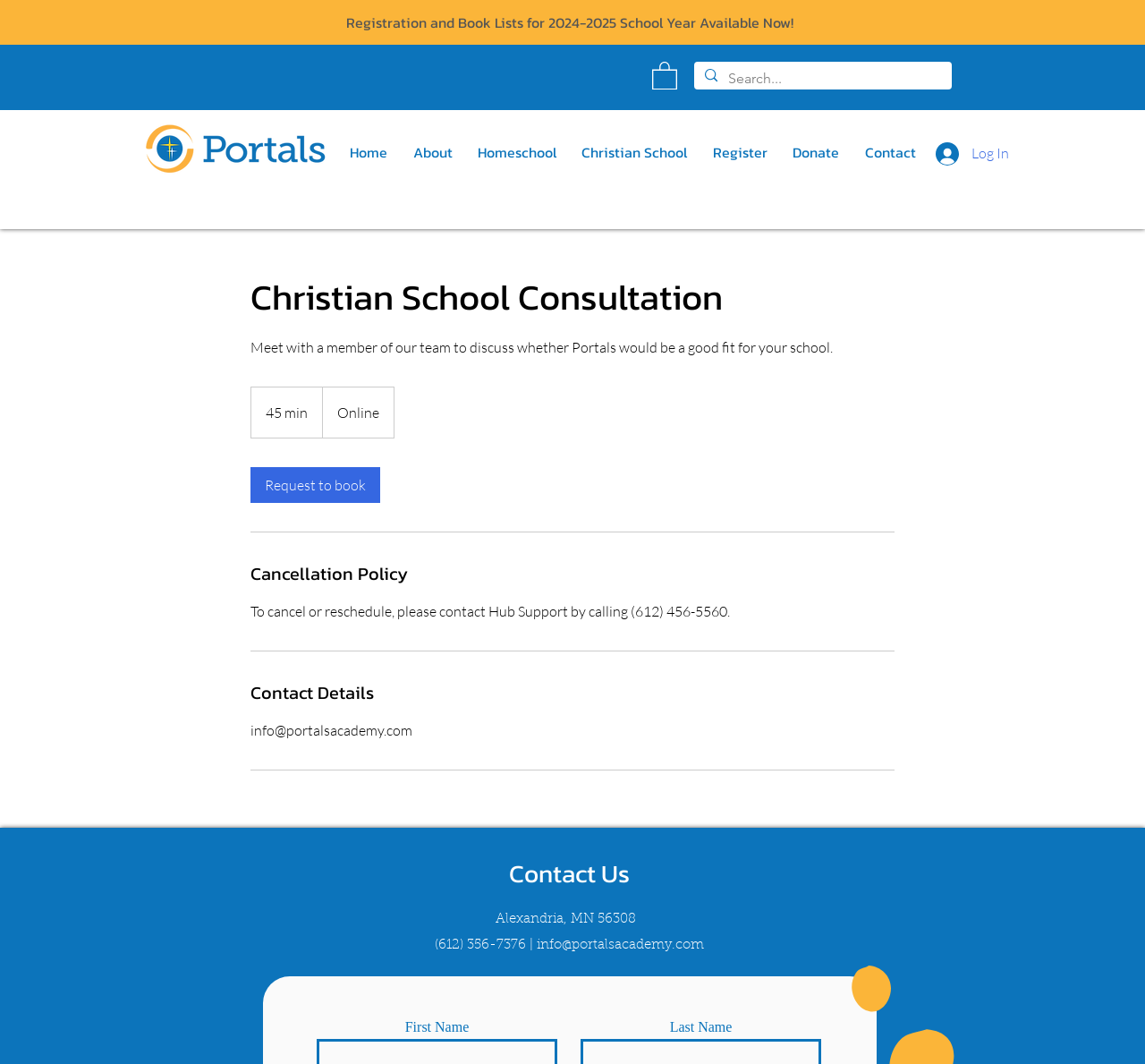What is the purpose of Christian School Consultation?
We need a detailed and exhaustive answer to the question. Please elaborate.

Based on the webpage, the Christian School Consultation is a service that allows users to meet with a team member to discuss whether Portals would be a good fit for their school.